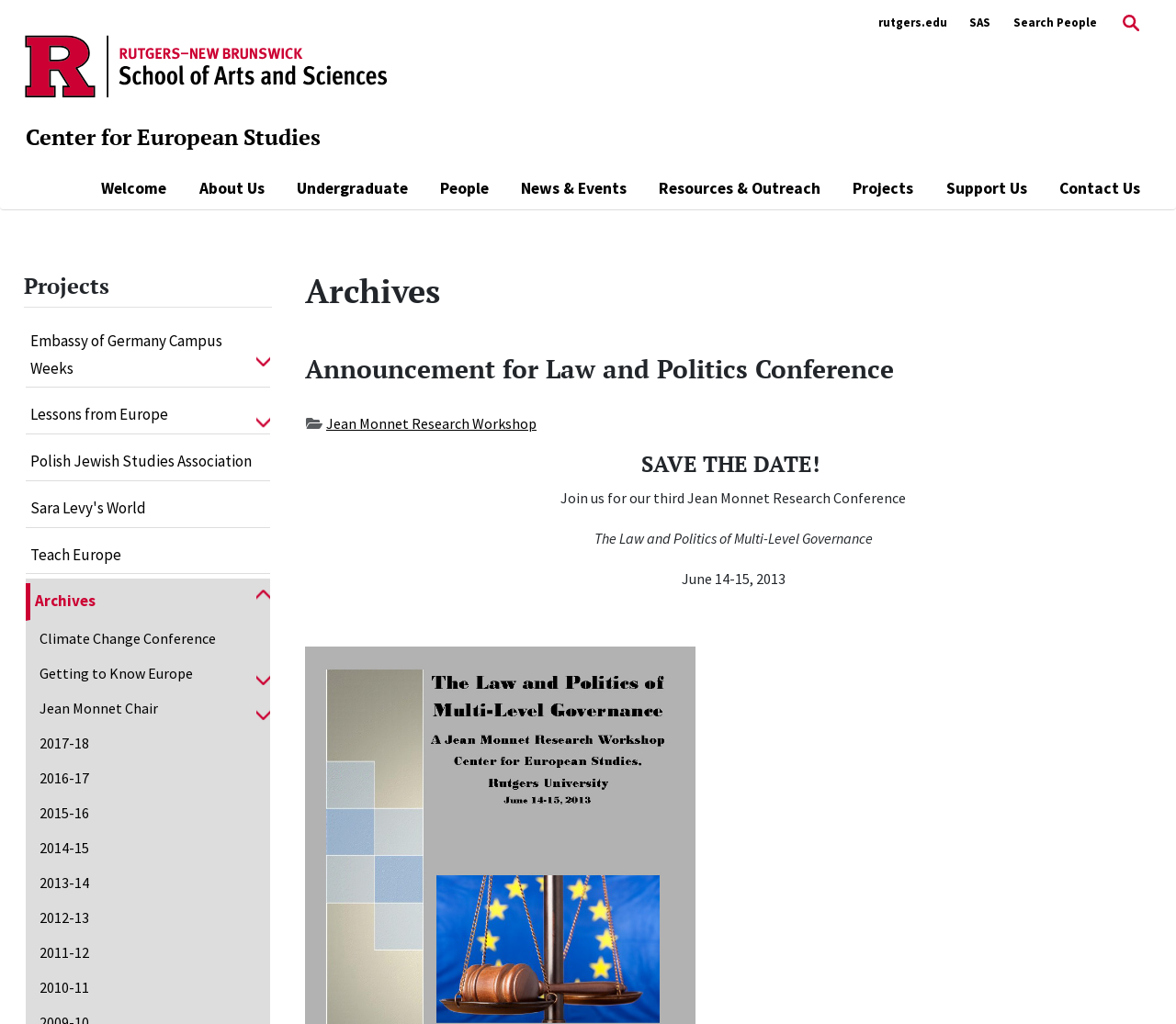What is the name of the university?
Please respond to the question with a detailed and well-explained answer.

I found the answer by looking at the logo link 'RU Logo 2024' and the link 'rutgers.edu' which suggests that the website is affiliated with Rutgers University.